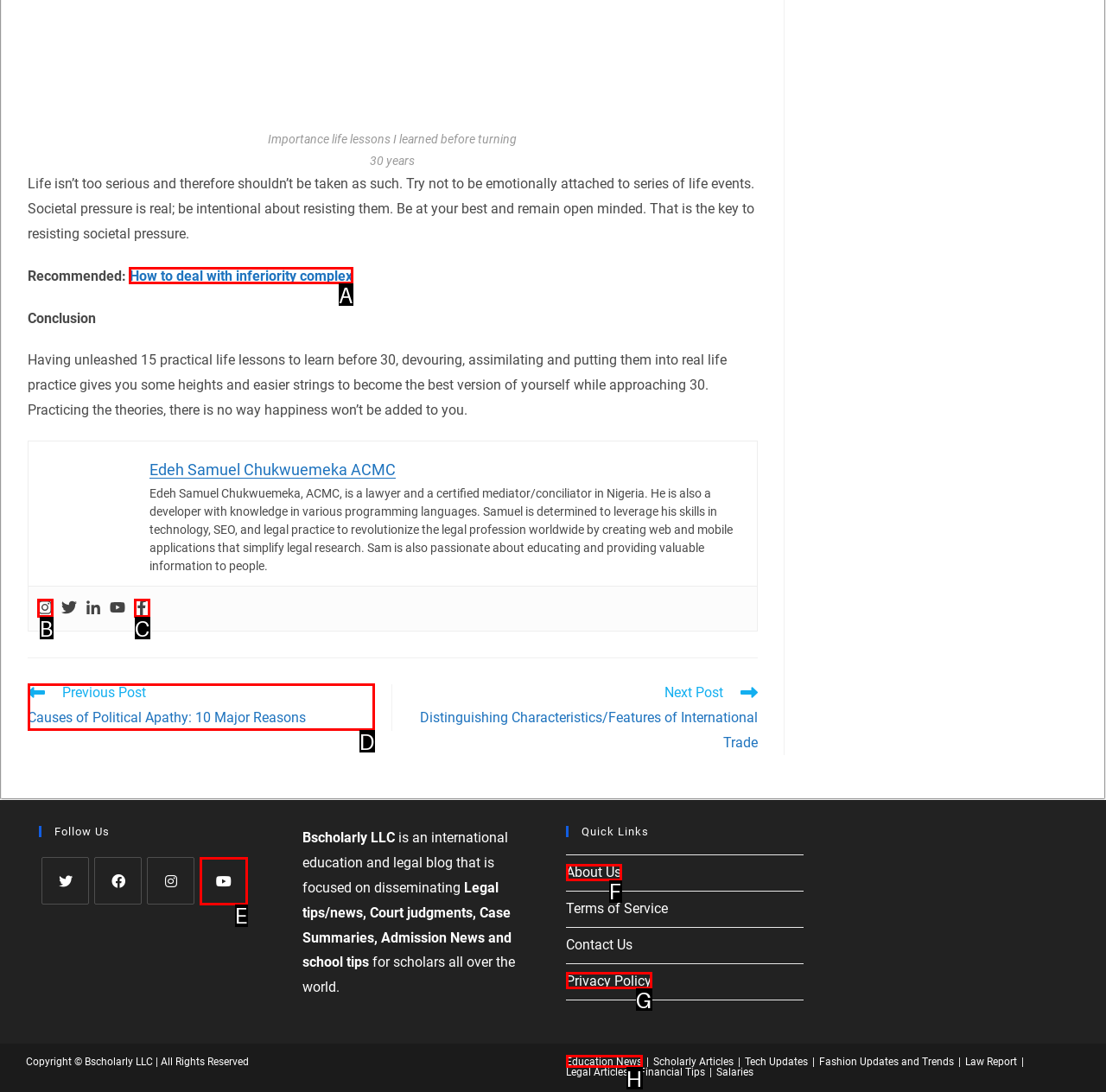Choose the letter of the UI element necessary for this task: Read the article about dealing with inferiority complex
Answer with the correct letter.

A